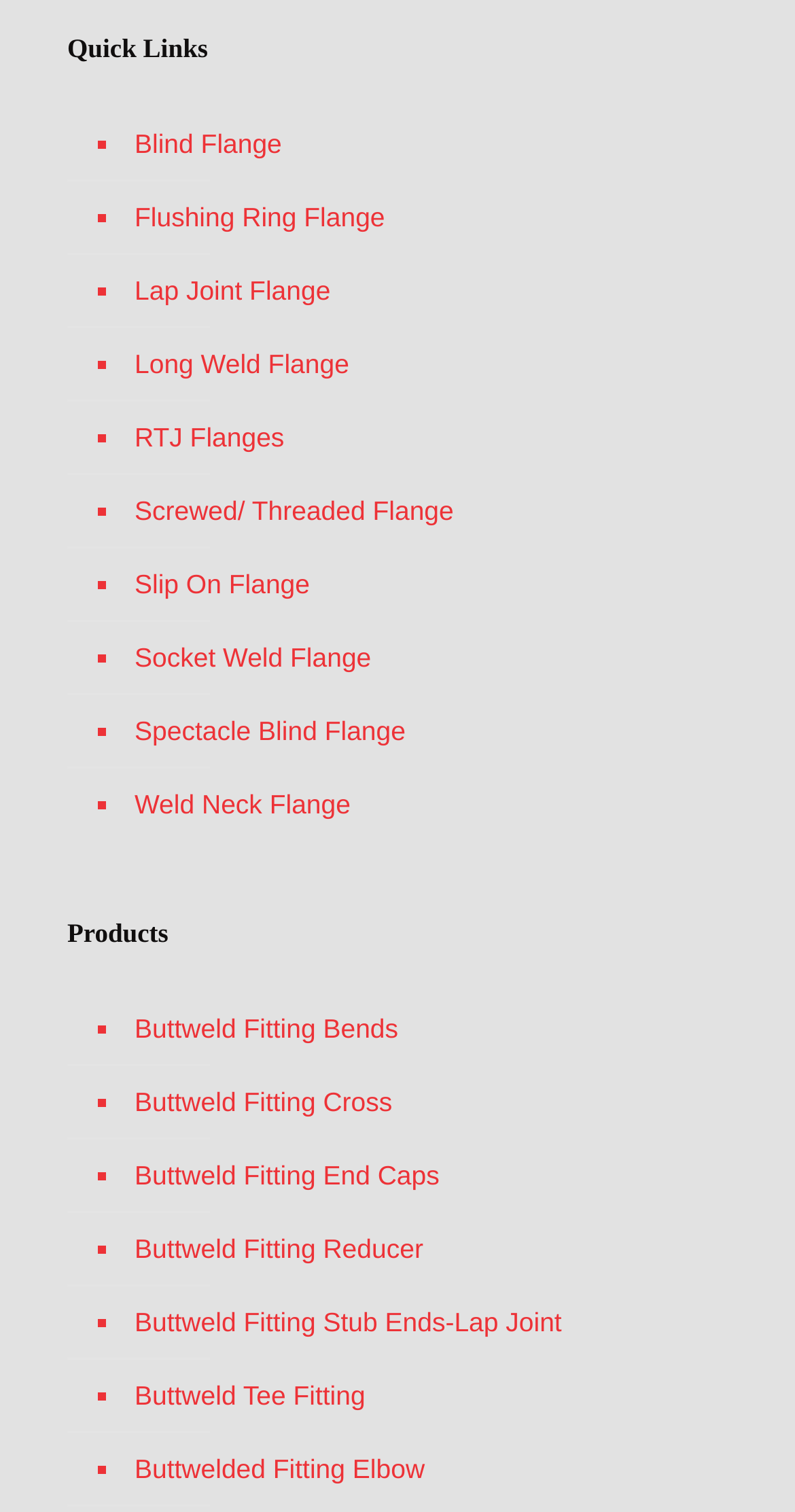Using the provided description: "Buttweld Fitting Stub Ends-Lap Joint", find the bounding box coordinates of the corresponding UI element. The output should be four float numbers between 0 and 1, in the format [left, top, right, bottom].

[0.162, 0.85, 0.89, 0.899]